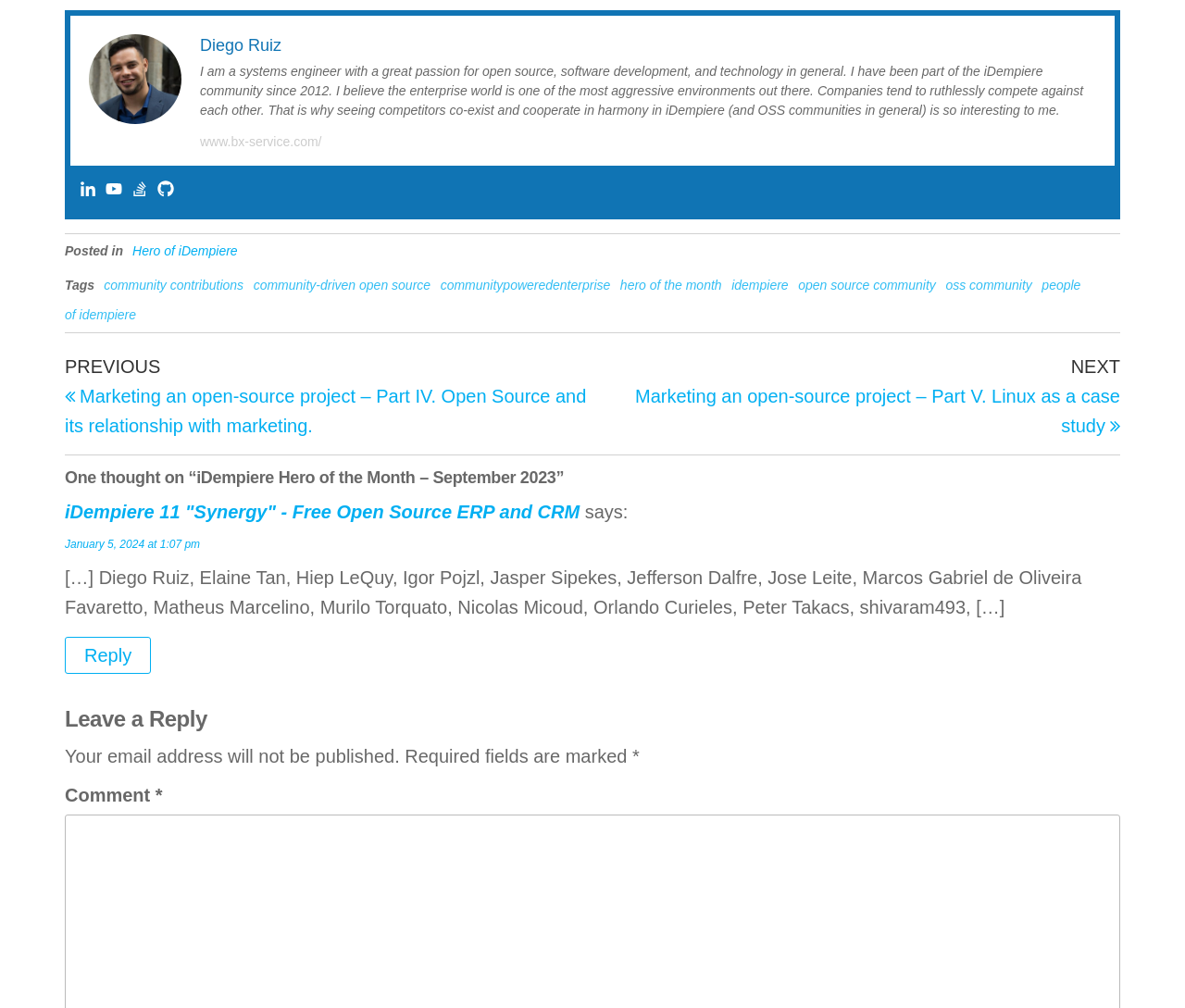Respond to the question below with a single word or phrase: How many links are there in the 'Posted in' section?

1